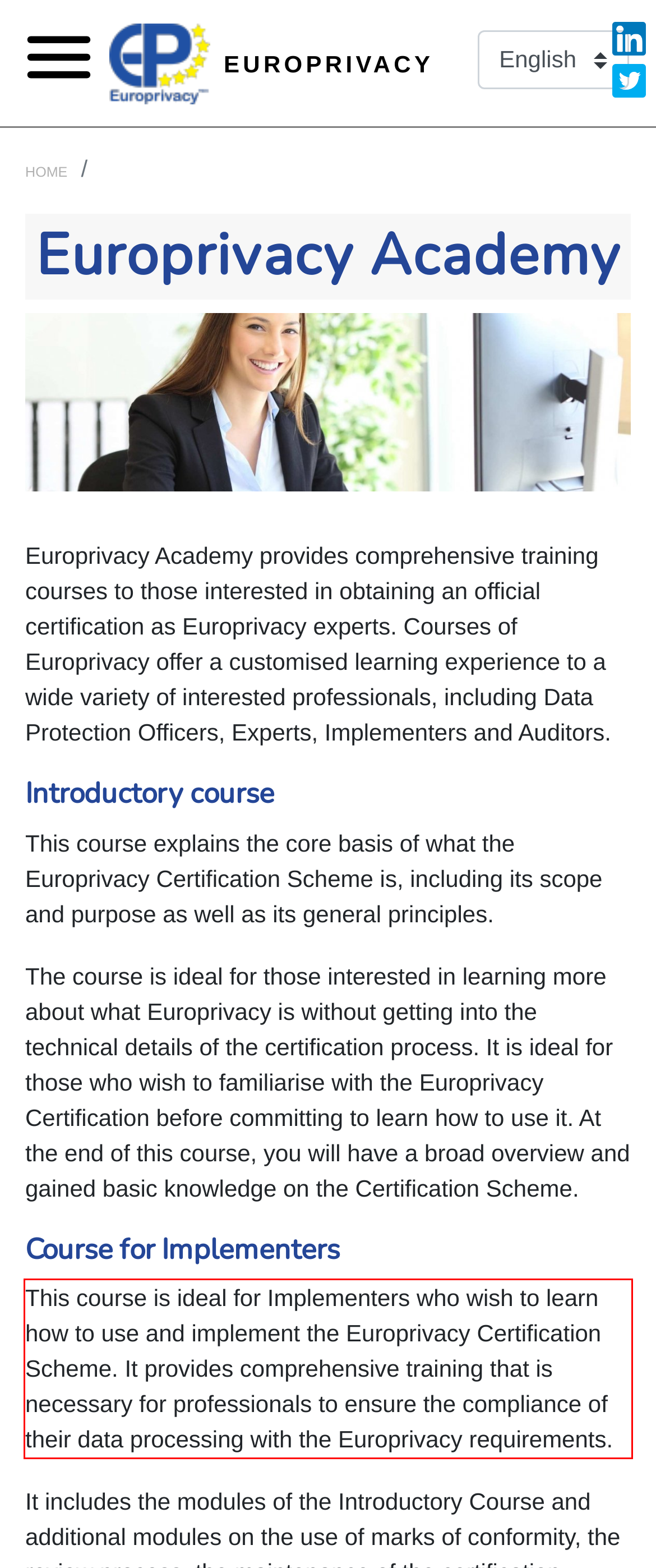You are presented with a webpage screenshot featuring a red bounding box. Perform OCR on the text inside the red bounding box and extract the content.

This course is ideal for Implementers who wish to learn how to use and implement the Europrivacy Certification Scheme. It provides comprehensive training that is necessary for professionals to ensure the compliance of their data processing with the Europrivacy requirements.